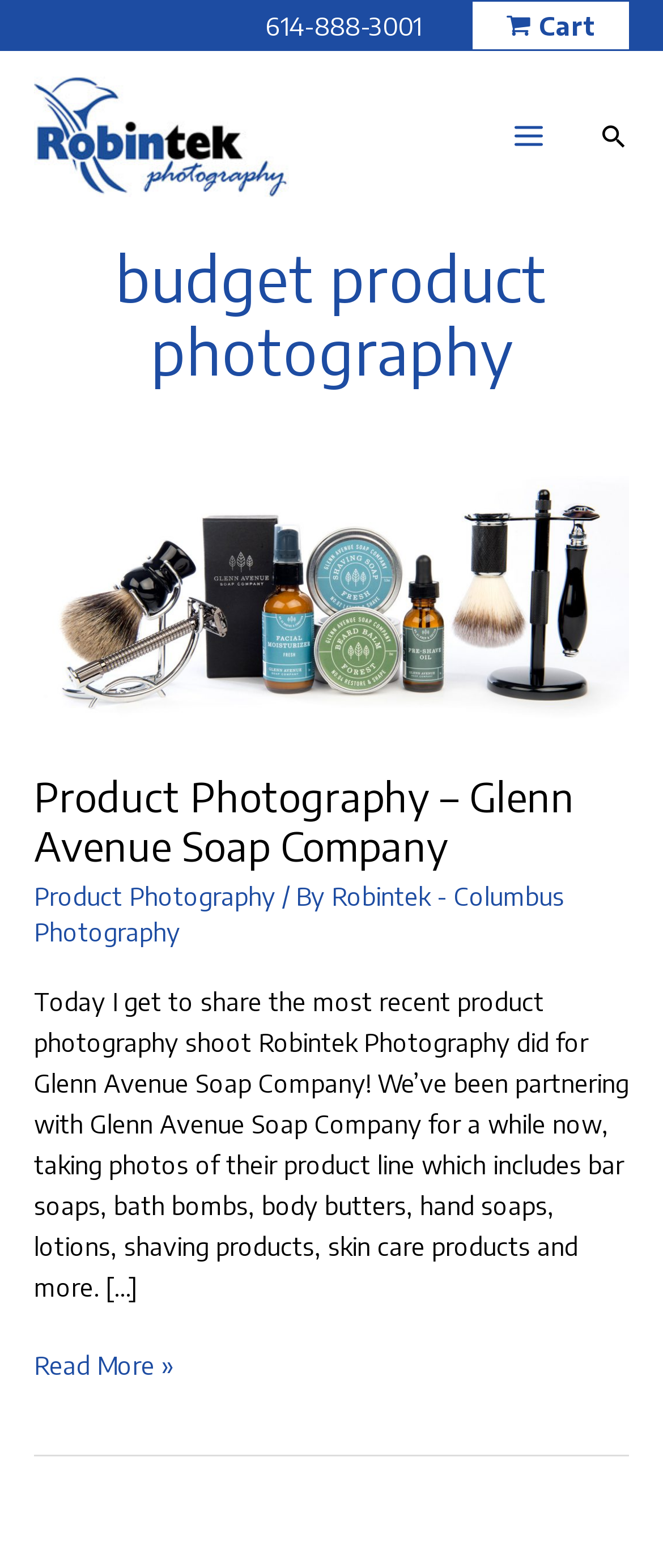Identify the coordinates of the bounding box for the element that must be clicked to accomplish the instruction: "search for something".

[0.903, 0.074, 0.949, 0.099]